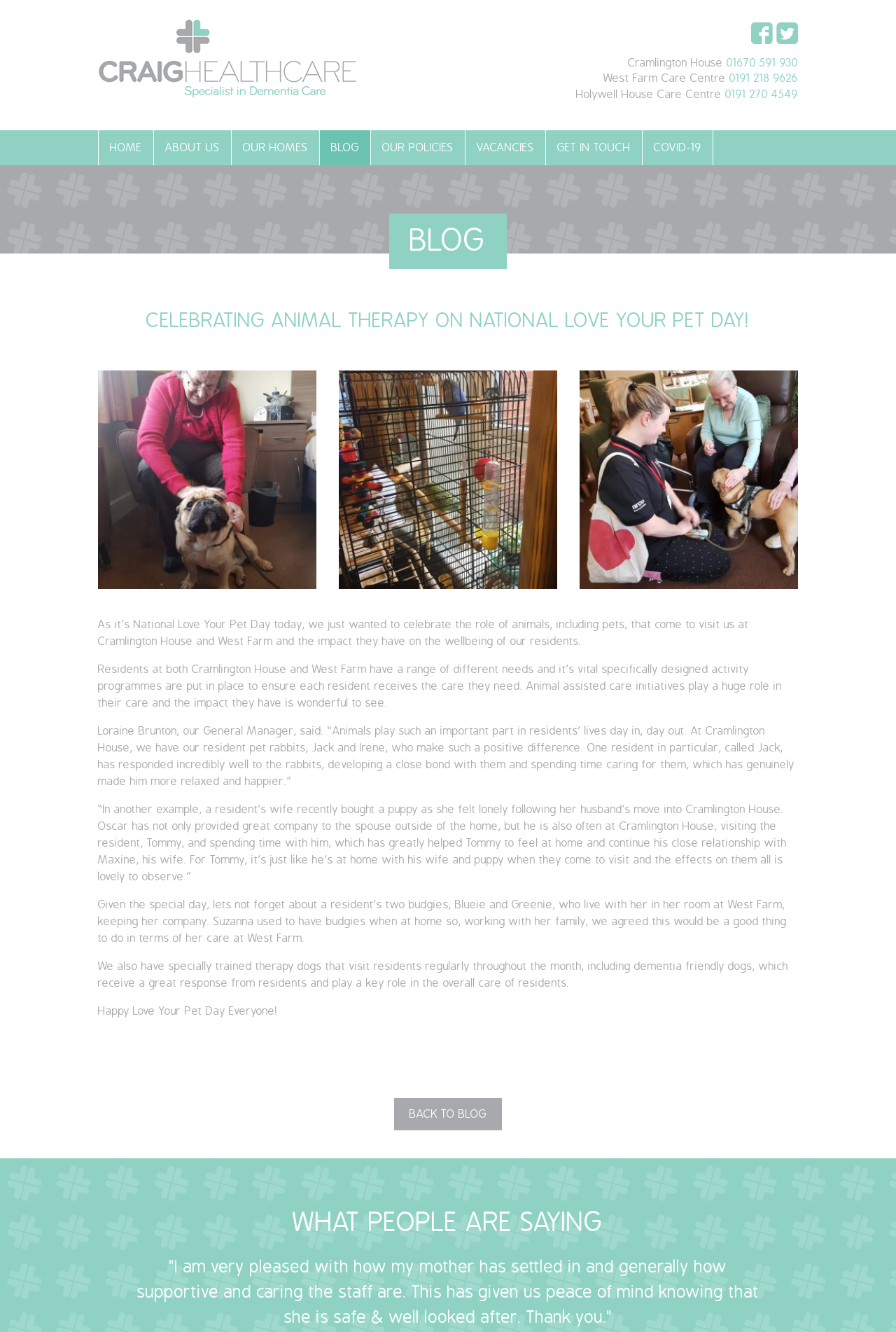What is the name of the care center mentioned?
Relying on the image, give a concise answer in one word or a brief phrase.

Cramlington House